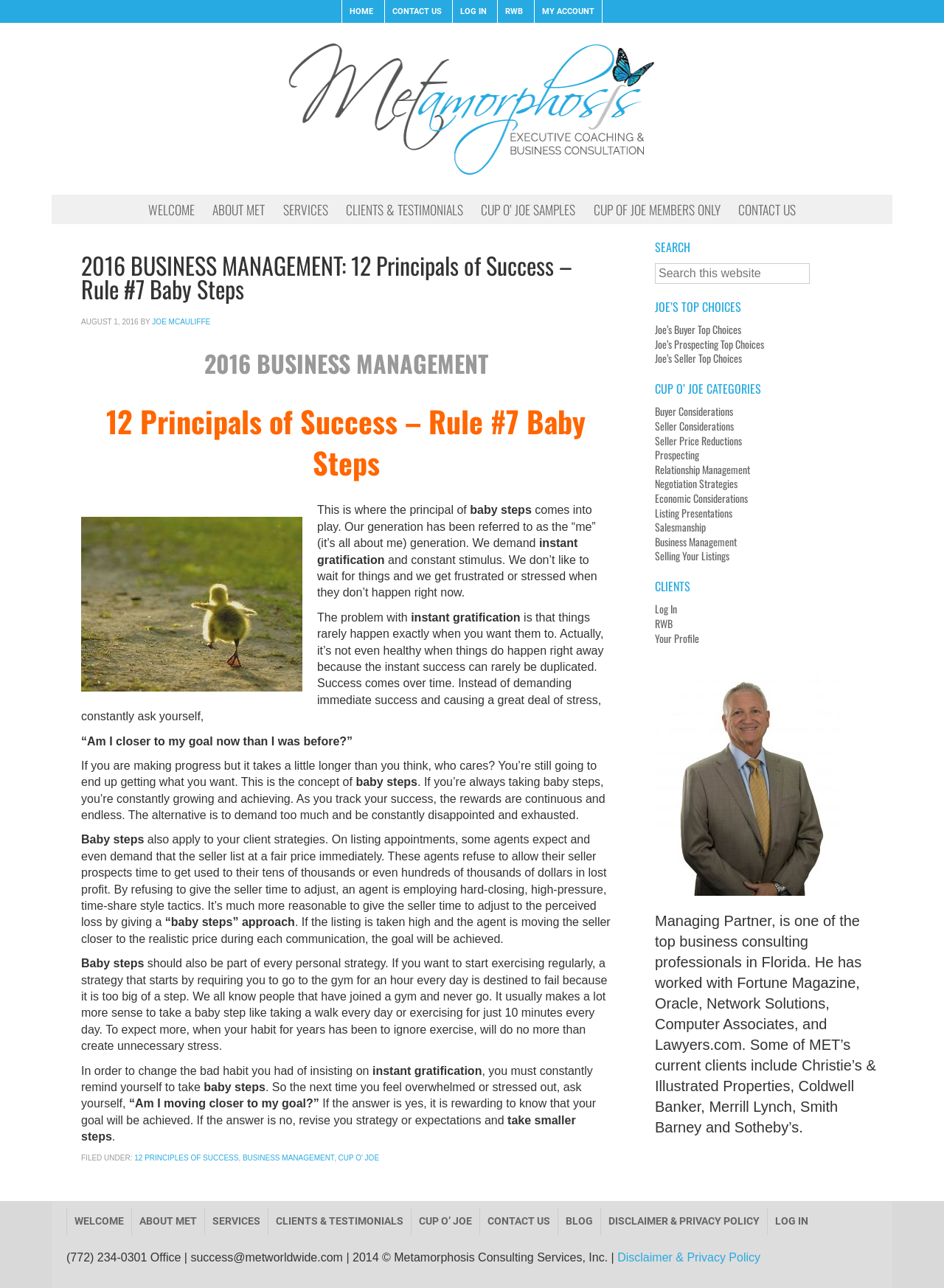Can you specify the bounding box coordinates of the area that needs to be clicked to fulfill the following instruction: "Click on the HOME link"?

[0.362, 0.0, 0.403, 0.018]